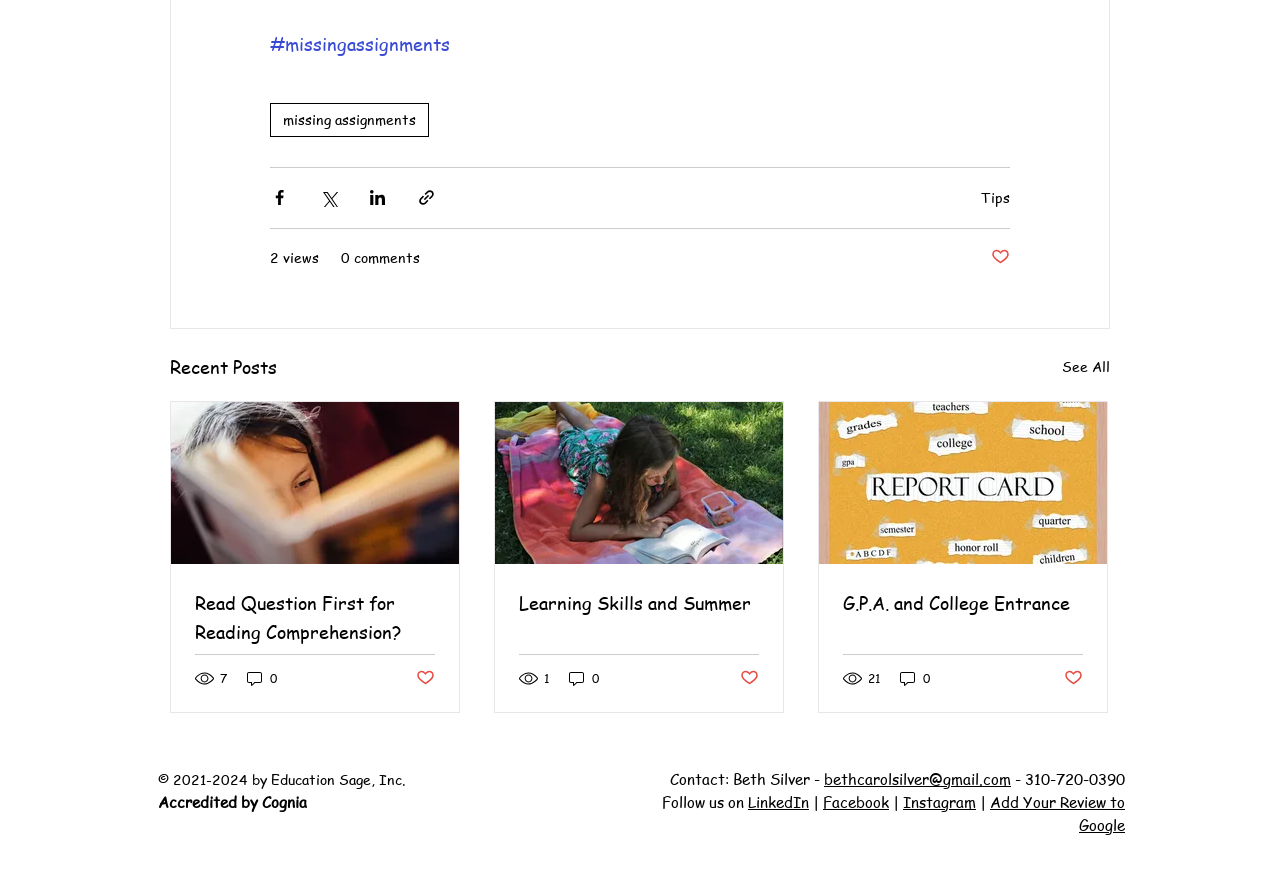Can you provide the bounding box coordinates for the element that should be clicked to implement the instruction: "Visit the Home page"?

None